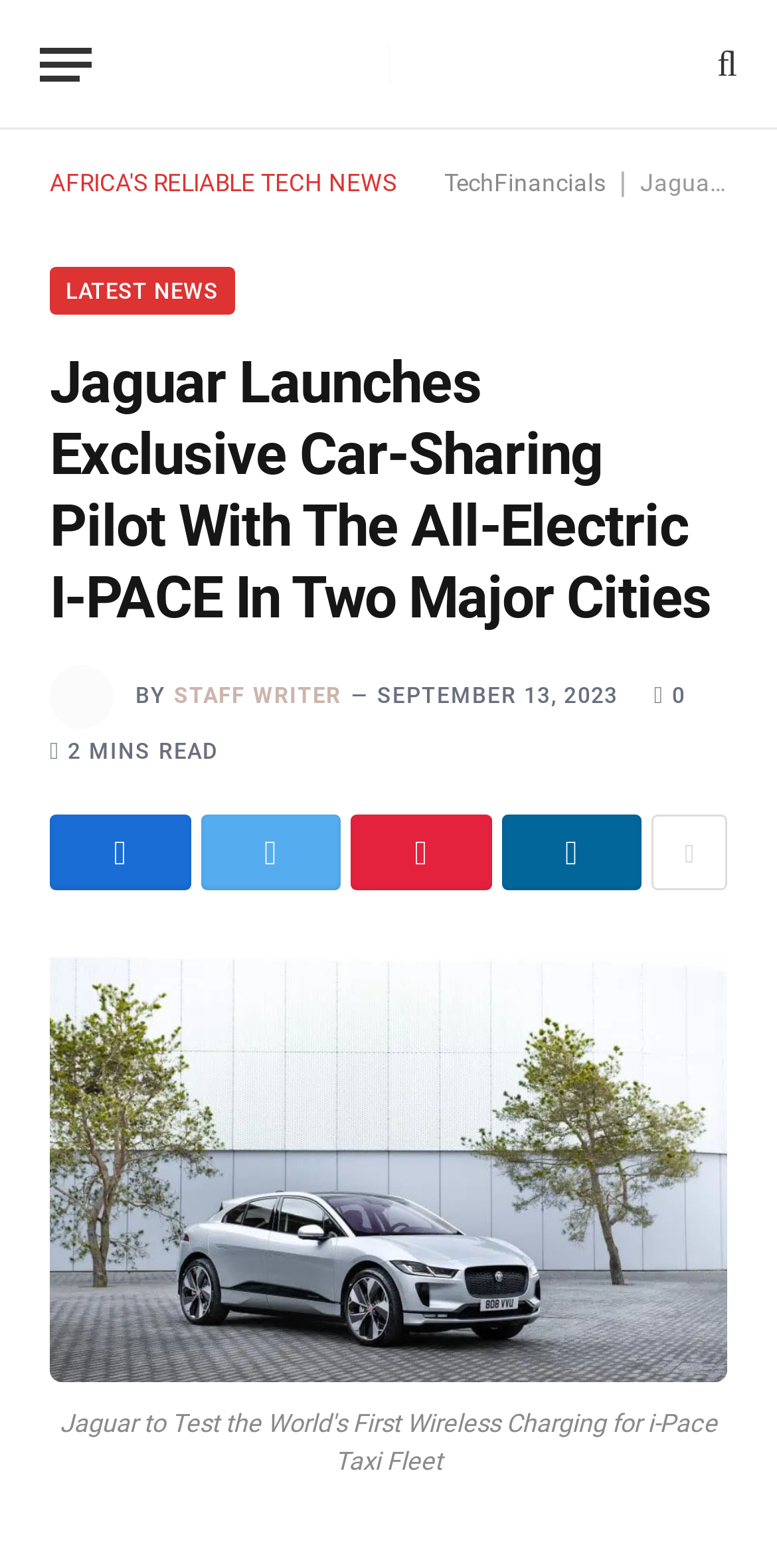Answer the question briefly using a single word or phrase: 
How many minutes does it take to read the article?

2 MINS